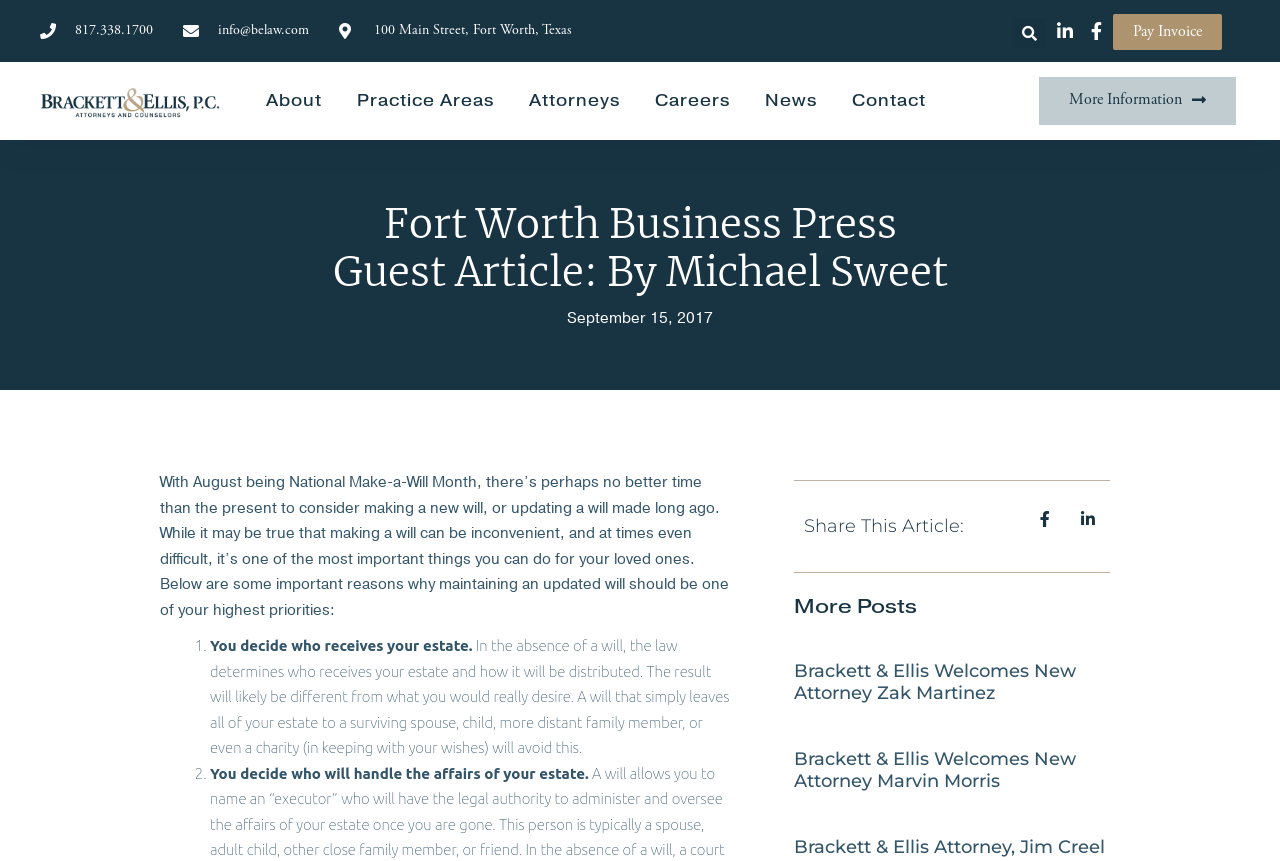Find the bounding box coordinates of the clickable area required to complete the following action: "Learn about practice areas".

[0.279, 0.089, 0.386, 0.146]